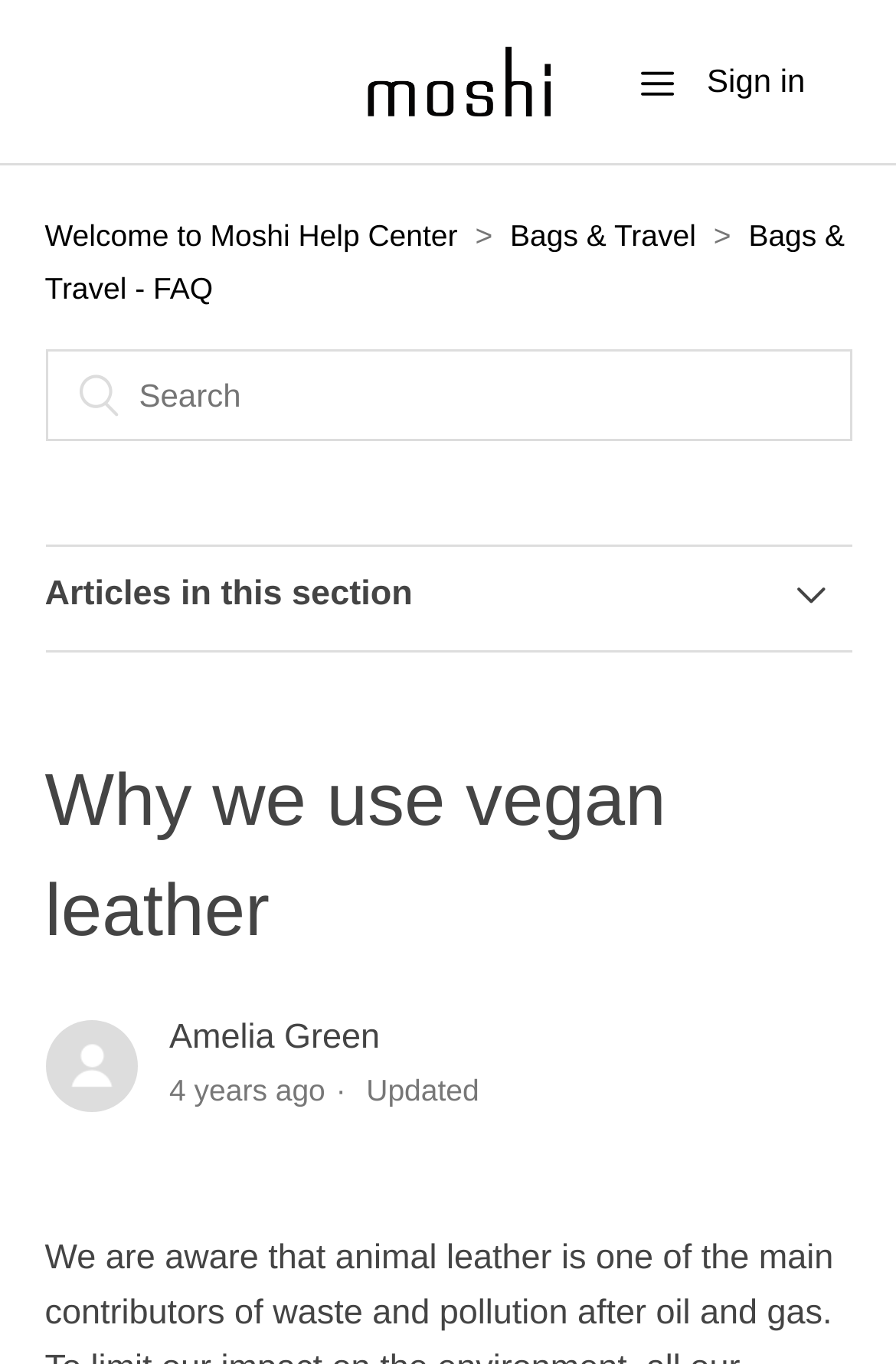Your task is to find and give the main heading text of the webpage.

Why we use vegan leather